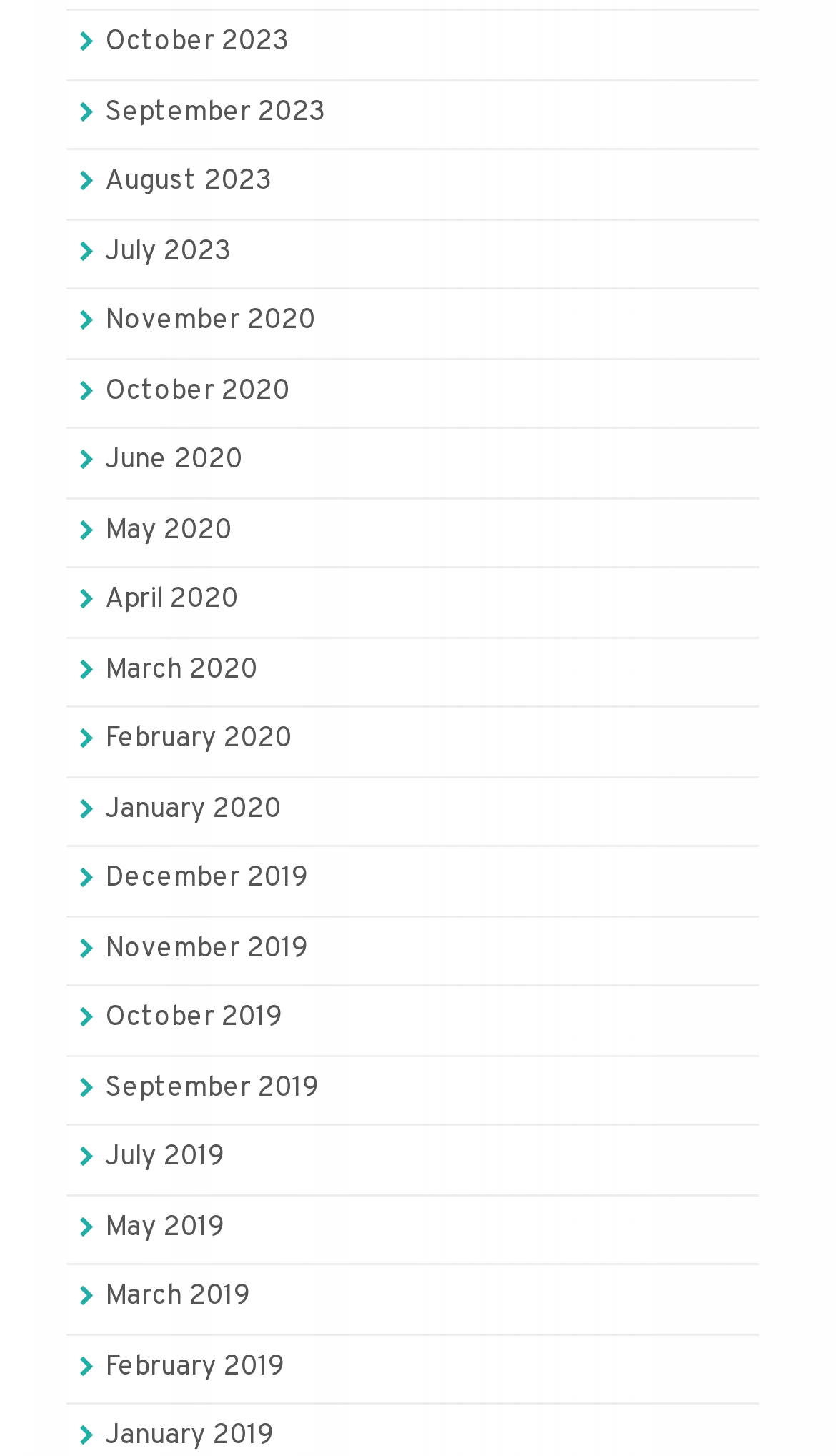How many months are listed from the year 2020?
Answer the question with as much detail as you can, using the image as a reference.

I can count the number of links that correspond to months in the year 2020, which are November 2020, October 2020, June 2020, May 2020, April 2020, and February 2020. There are 6 months listed from the year 2020.